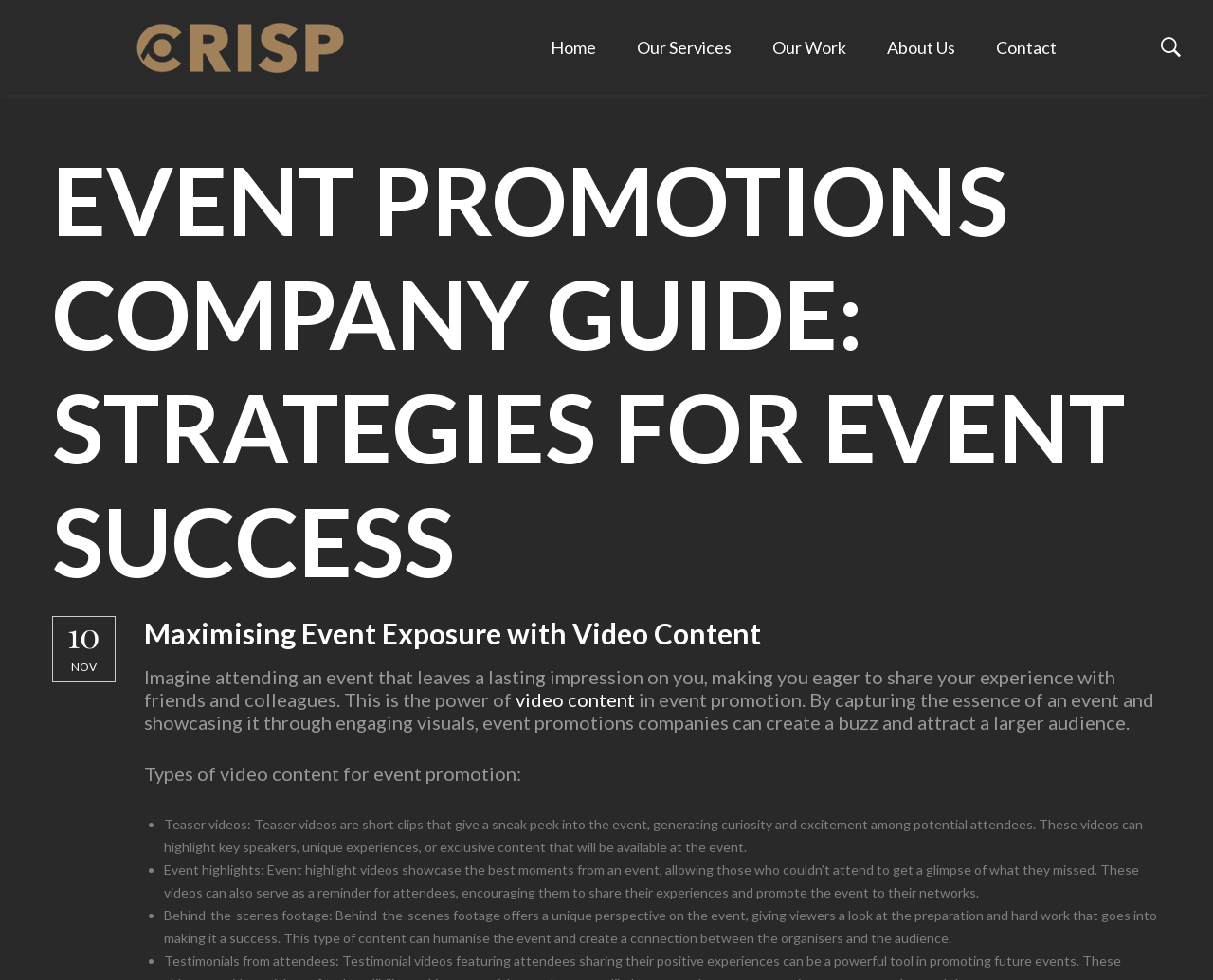Please examine the image and provide a detailed answer to the question: What is the icon on the top right corner?

The icon on the top right corner is a search icon, represented by the Unicode character ''. This icon is commonly used to represent a search function on a webpage.